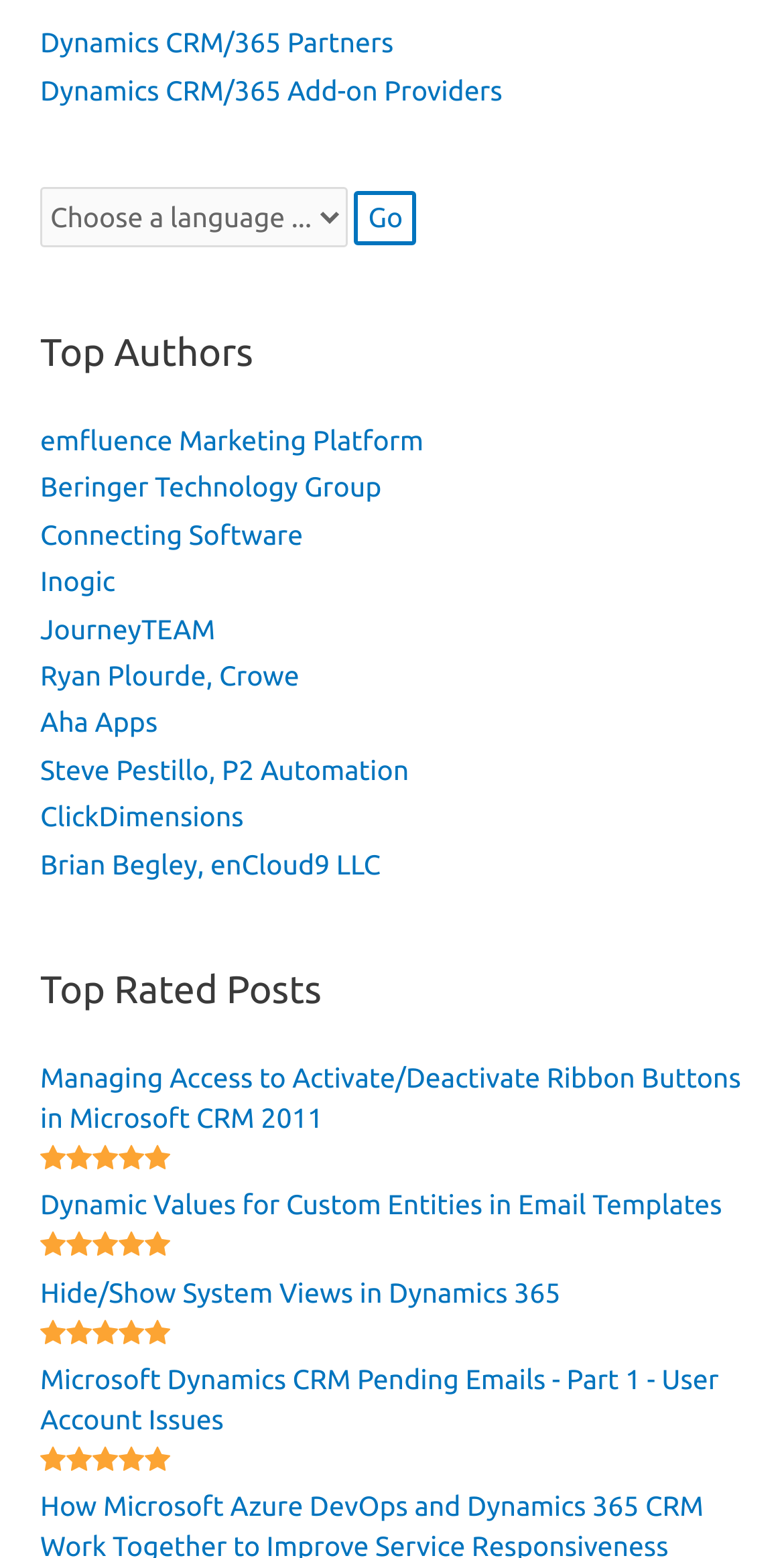What is the purpose of the 'Go' button?
Respond with a short answer, either a single word or a phrase, based on the image.

To search